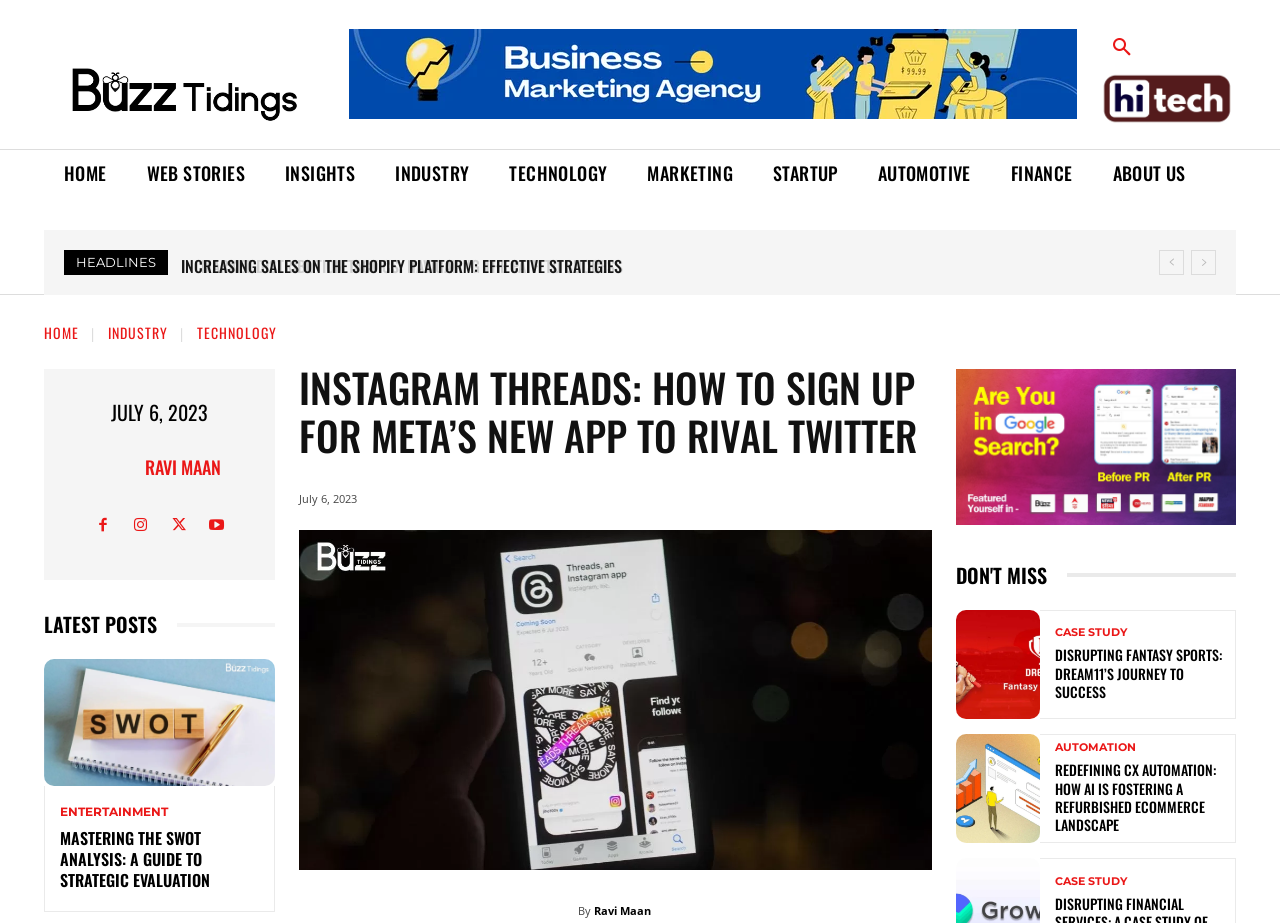Give a detailed account of the webpage, highlighting key information.

This webpage is about technology and business news, with a focus on Instagram Threads, a new app by Meta that competes with Twitter. At the top left corner, there is a logo, and next to it, there is a search button. Below the logo, there are several links to different categories, including HOME, WEB STORIES, INSIGHTS, INDUSTRY, TECHNOLOGY, MARKETING, STARTUP, AUTOMOTIVE, FINANCE, and ABOUT US.

The main content of the page is divided into several sections. The first section has a heading "HEADLINES" and features several news articles with links, including "MASTERING THE SWOT ANALYSIS: A GUIDE TO STRATEGIC EVALUATION", "A GUIDE TO DOMAIN NAME FLIPPING", and "UNVEILING THE PILLARS OF EFFECTIVE BUSINESS LEADERSHIP". Each article has a brief summary and a link to read more.

Below the headlines section, there is a section with a heading "LATEST POSTS" that features more news articles, including "MASTERING THE SWOT ANALYSIS: A GUIDE TO STRATEGIC EVALUATION" and "INSTAGRAM THREADS: HOW TO SIGN UP FOR META’S NEW APP TO RIVAL TWITTER". Each article has a link to read more and a timestamp indicating when it was published.

On the right side of the page, there is a section with a heading "DON'T MISS" that features more news articles, including "DISRUPTING FANTASY SPORTS: DREAM11’S JOURNEY TO SUCCESS" and "REDEFINING CX AUTOMATION: HOW AI IS FOSTERING A REFURBISHED ECOMMERCE LANDSCAPE". Each article has a link to read more and a category label, such as "CASE STUDY" or "AUTOMATION".

Throughout the page, there are several images, including logos and icons, as well as a few social media links. The overall layout is organized and easy to navigate, with clear headings and concise summaries of each news article.